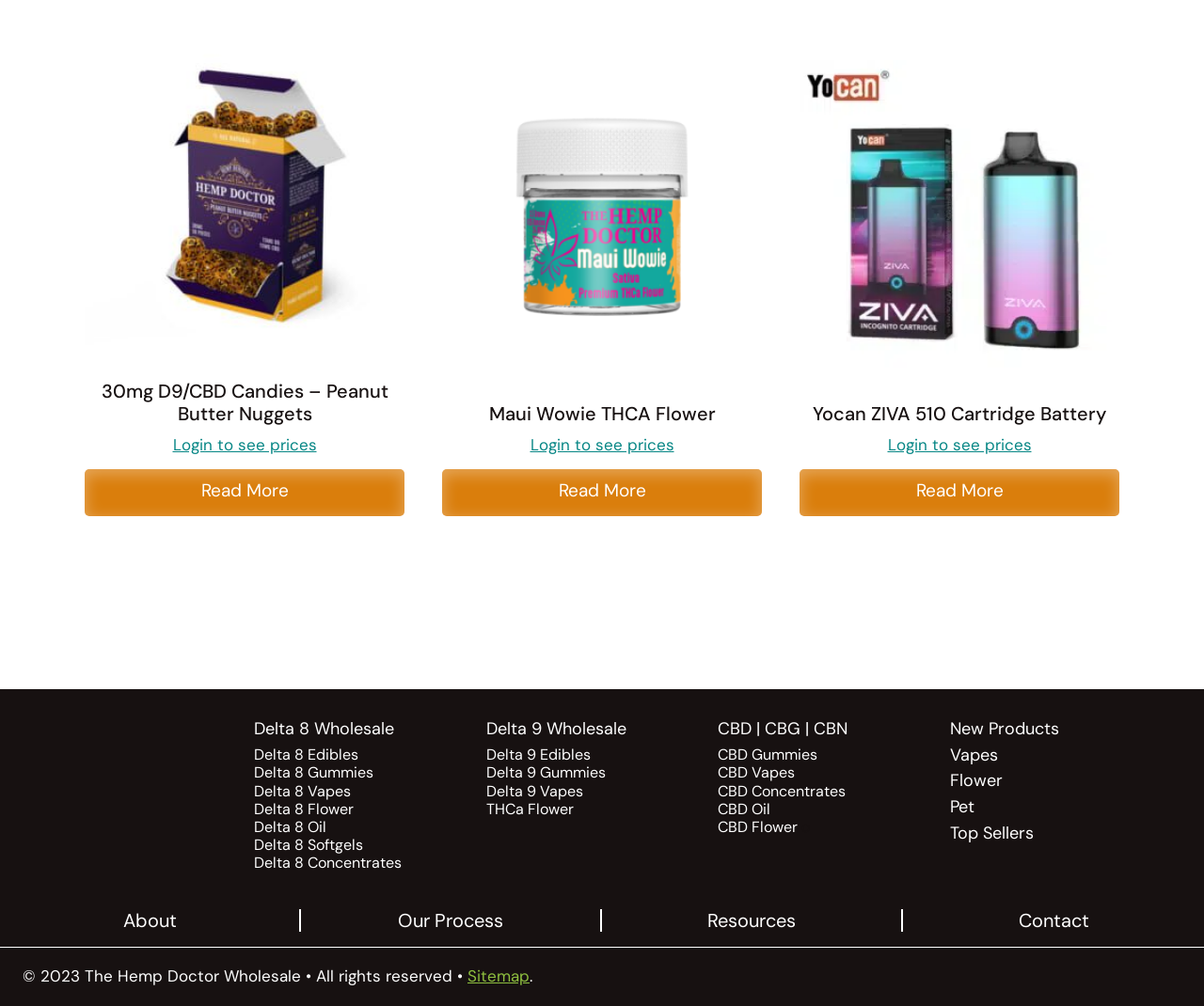Kindly determine the bounding box coordinates for the clickable area to achieve the given instruction: "Explore Inuit Art".

None